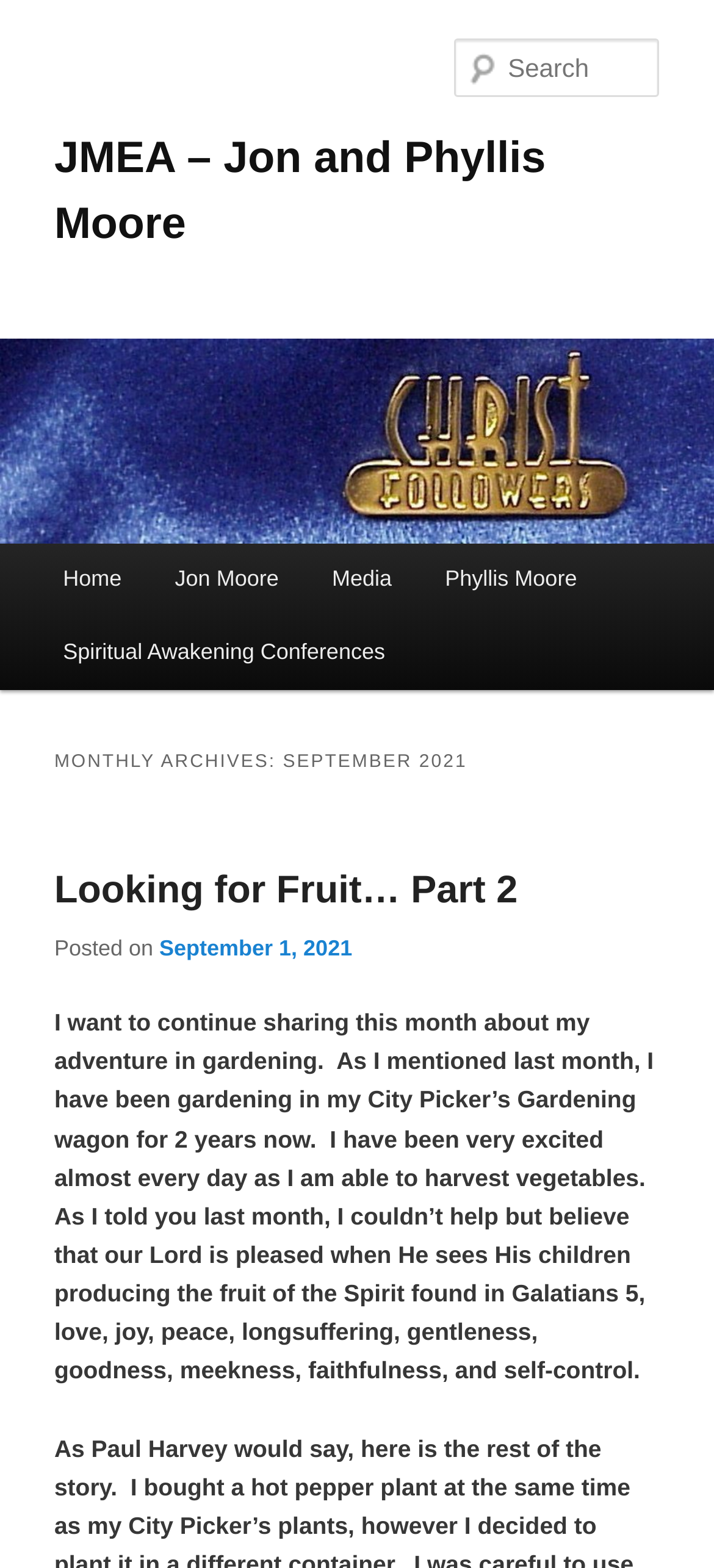Determine the bounding box coordinates of the clickable element to achieve the following action: 'read previous post'. Provide the coordinates as four float values between 0 and 1, formatted as [left, top, right, bottom].

None